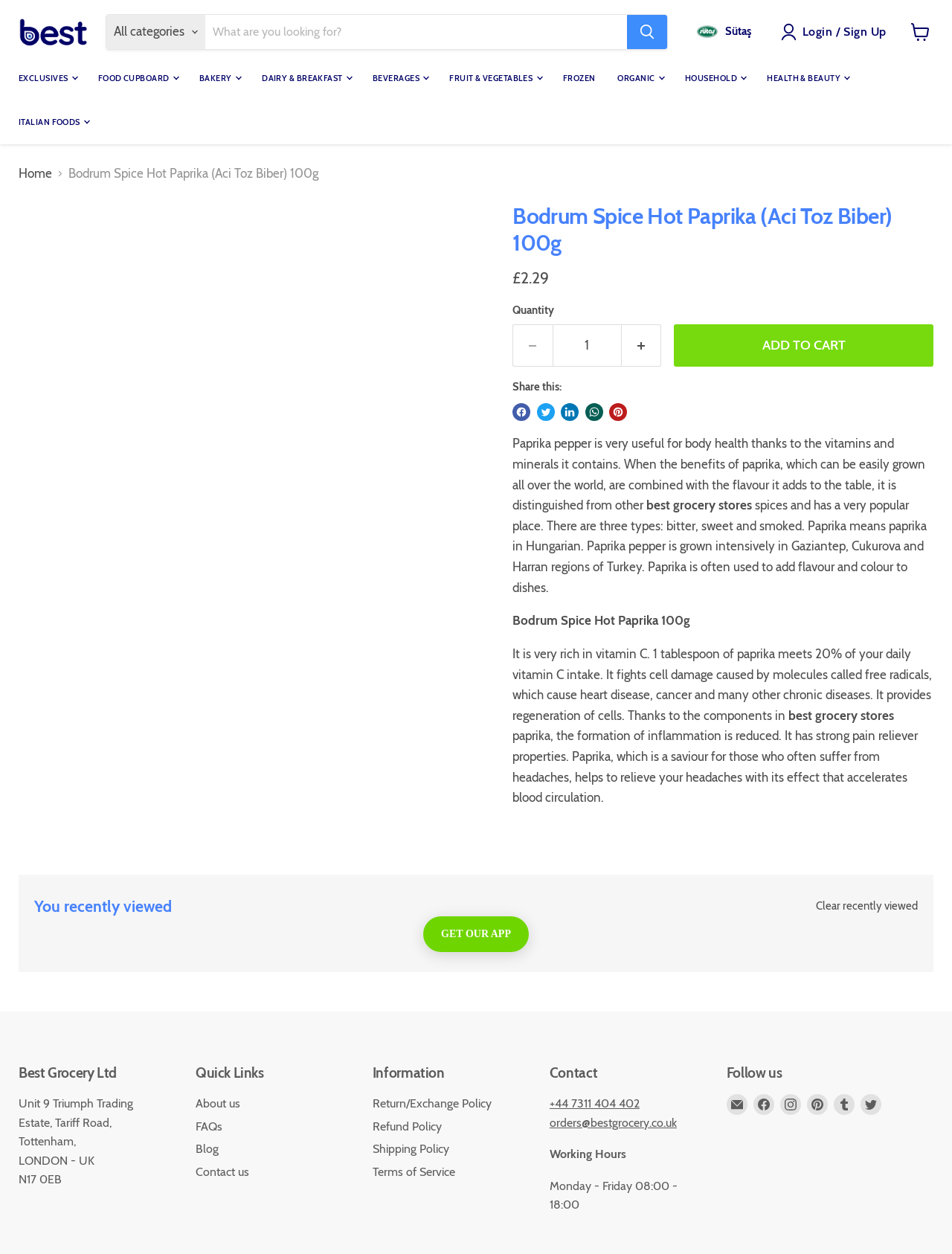Please identify the bounding box coordinates of the element's region that should be clicked to execute the following instruction: "Search for products". The bounding box coordinates must be four float numbers between 0 and 1, i.e., [left, top, right, bottom].

[0.111, 0.011, 0.702, 0.04]